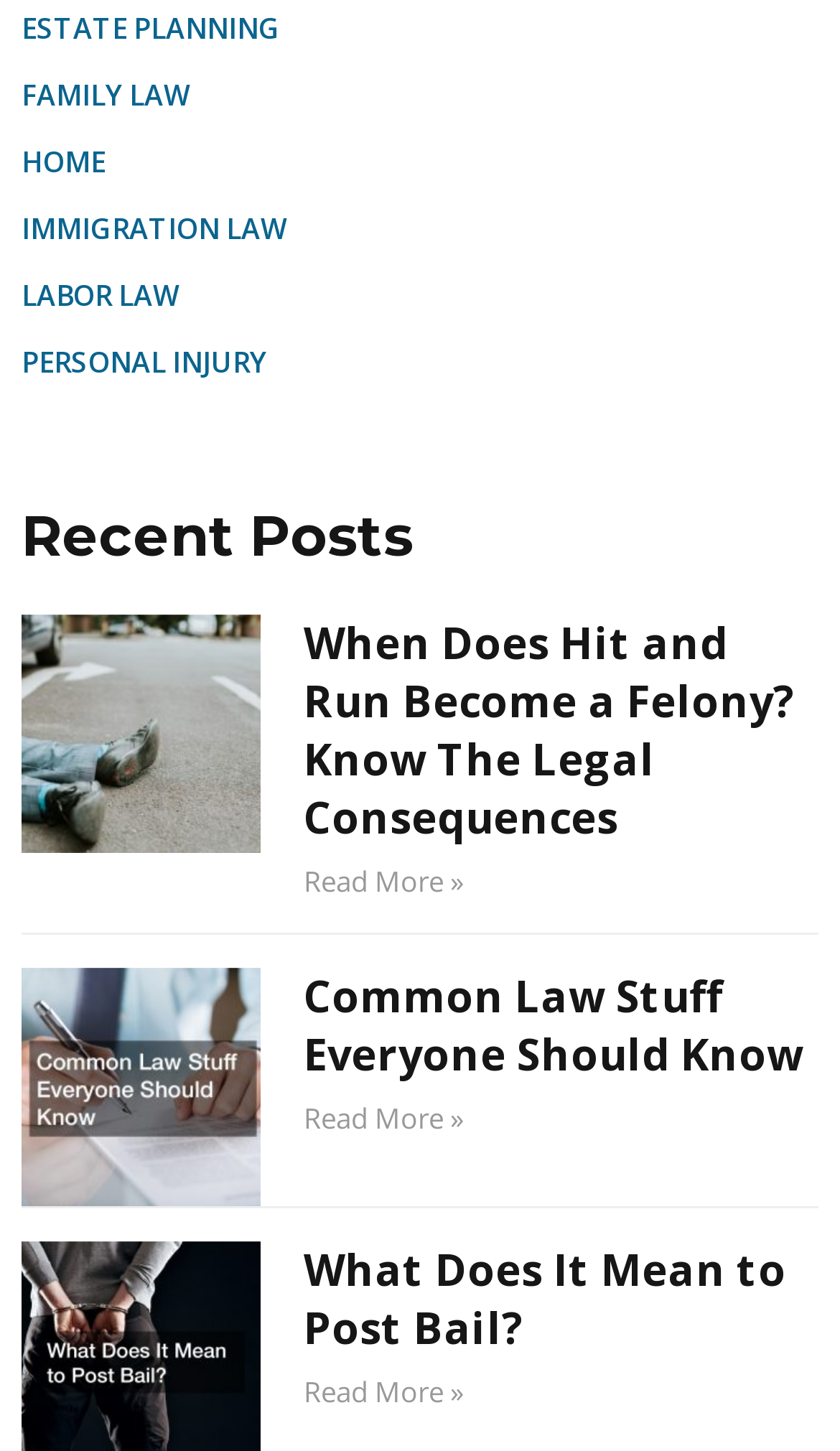Pinpoint the bounding box coordinates of the clickable area necessary to execute the following instruction: "Learn about What Does It Mean to Post Bail?". The coordinates should be given as four float numbers between 0 and 1, namely [left, top, right, bottom].

[0.362, 0.855, 0.936, 0.935]